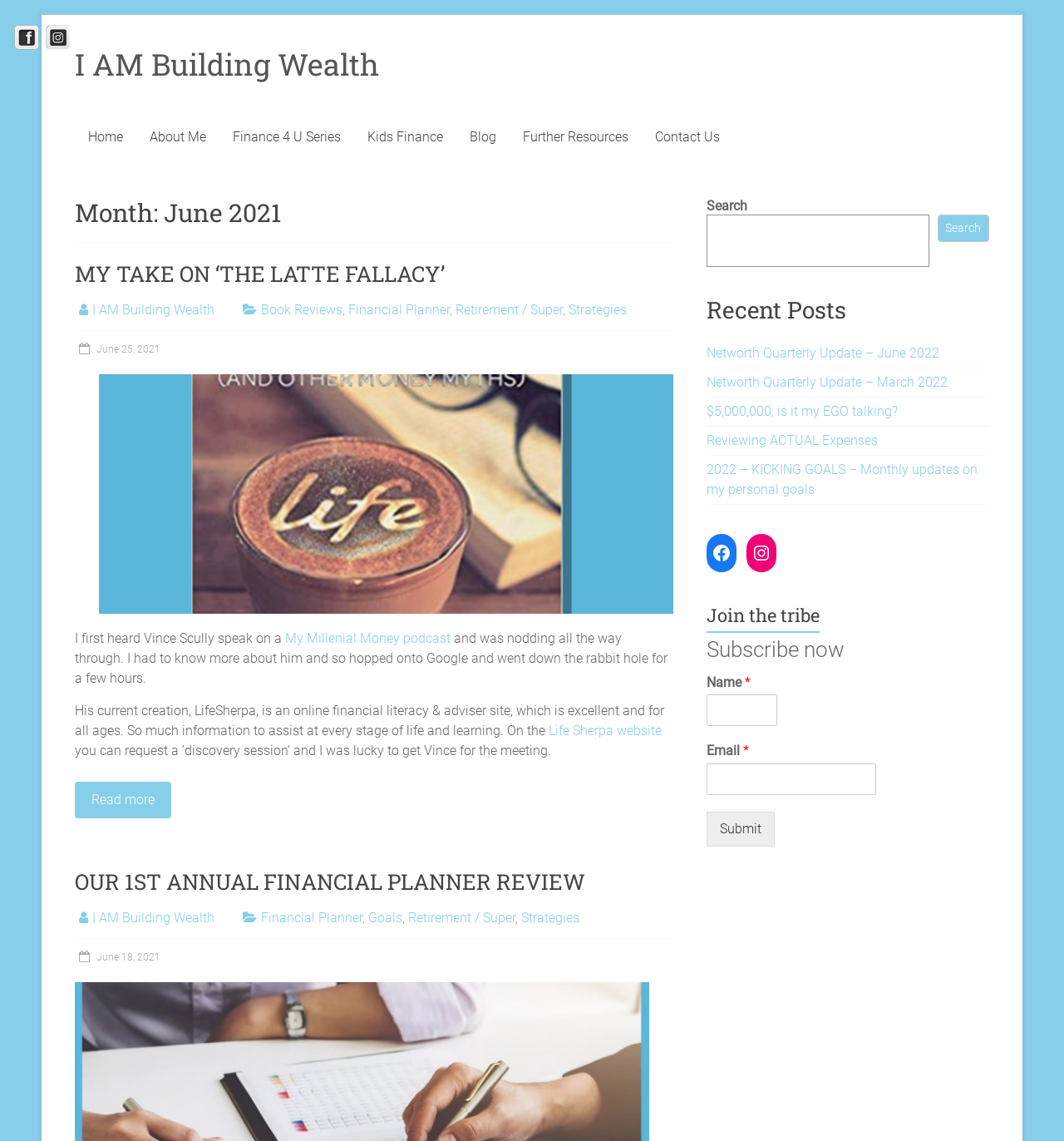Give a short answer to this question using one word or a phrase:
How many social media links are present at the bottom of the webpage?

2